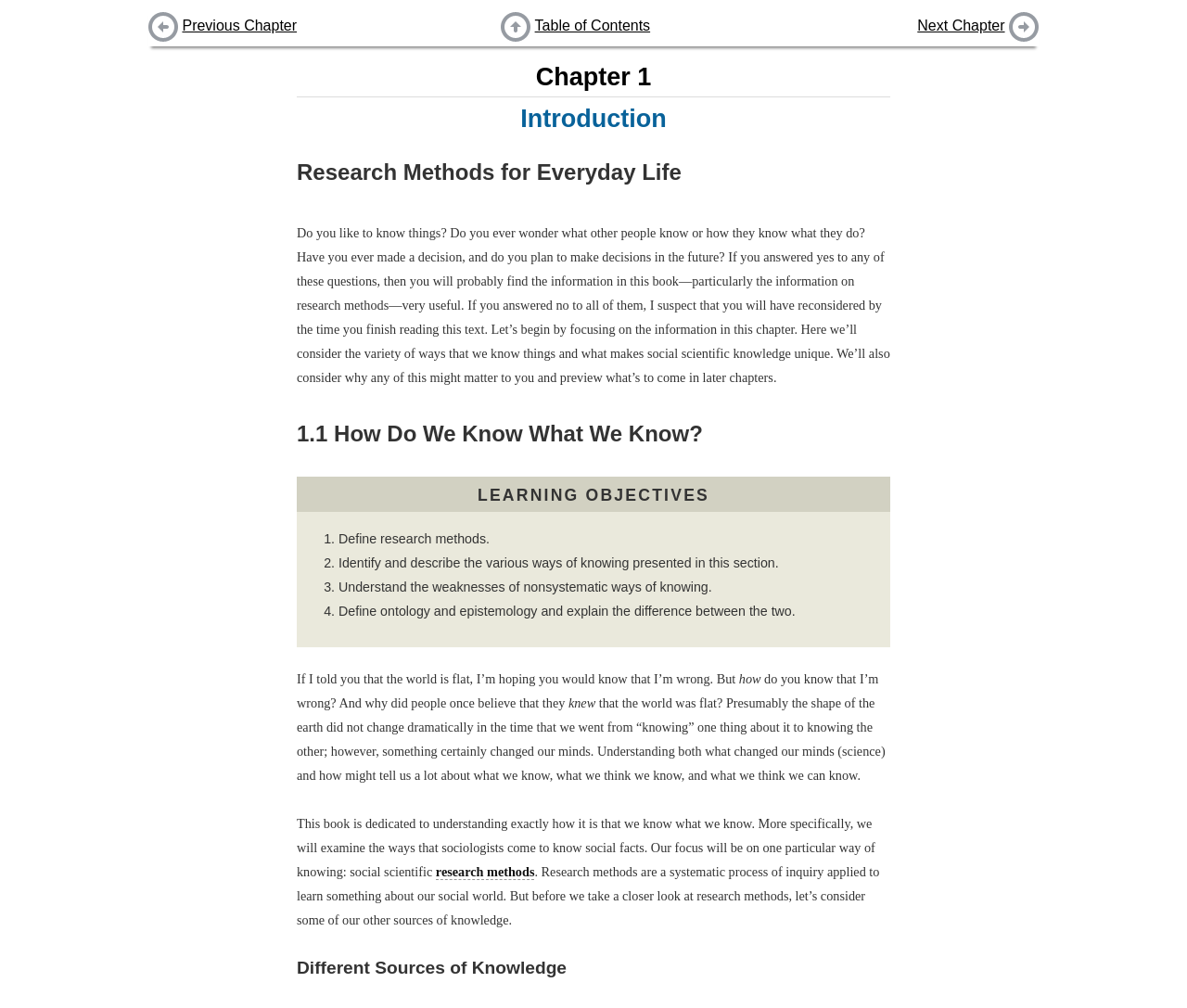Please respond to the question using a single word or phrase:
How many links are present on this page?

5